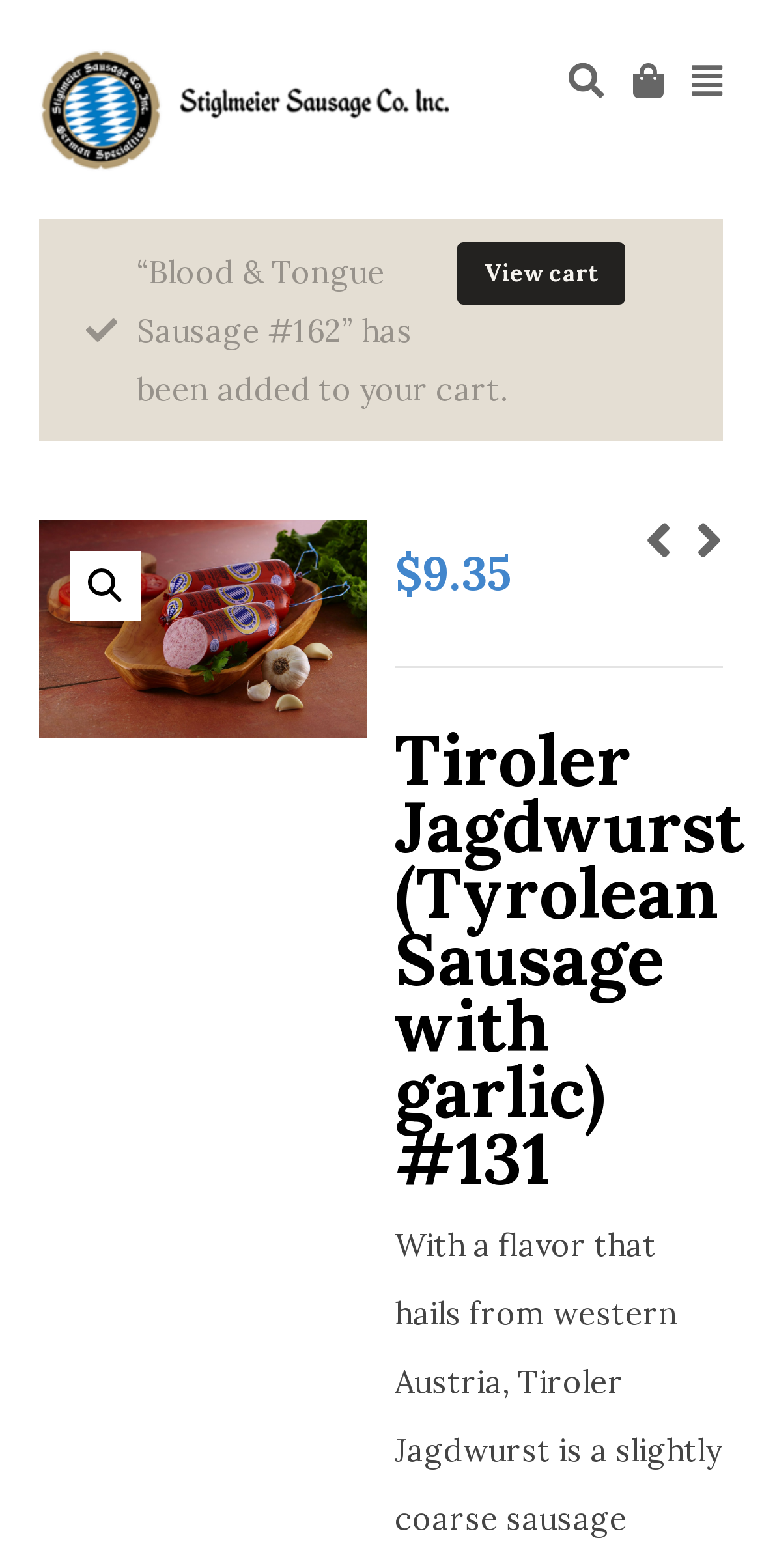How many social media links are there?
Can you provide an in-depth and detailed response to the question?

I counted the number of social media links by looking at the icons at the top right corner of the page. I saw three icons, which are Facebook, Twitter, and Instagram, so there are three social media links.